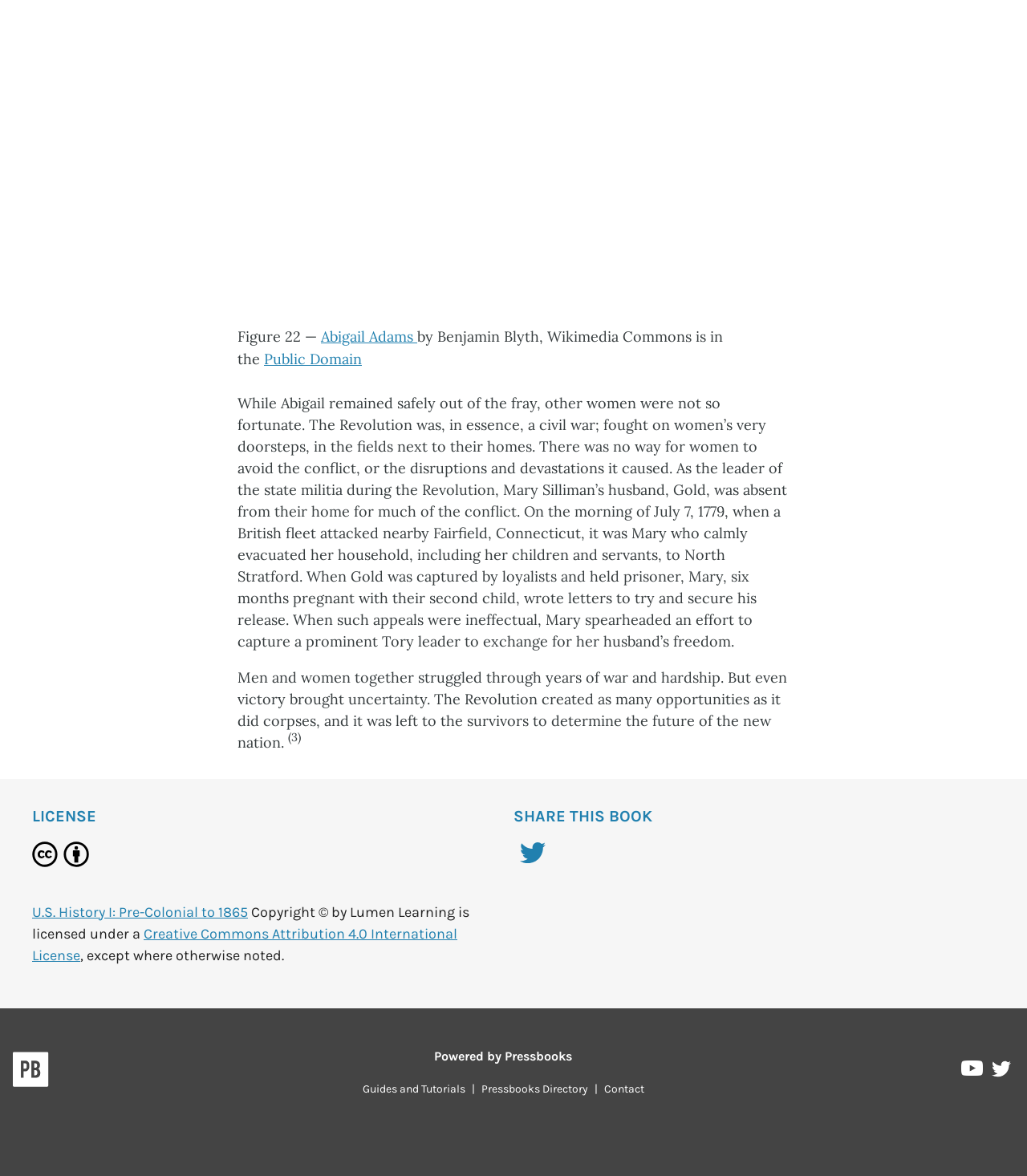How many social media platforms are mentioned for sharing the book?
Give a single word or phrase as your answer by examining the image.

One